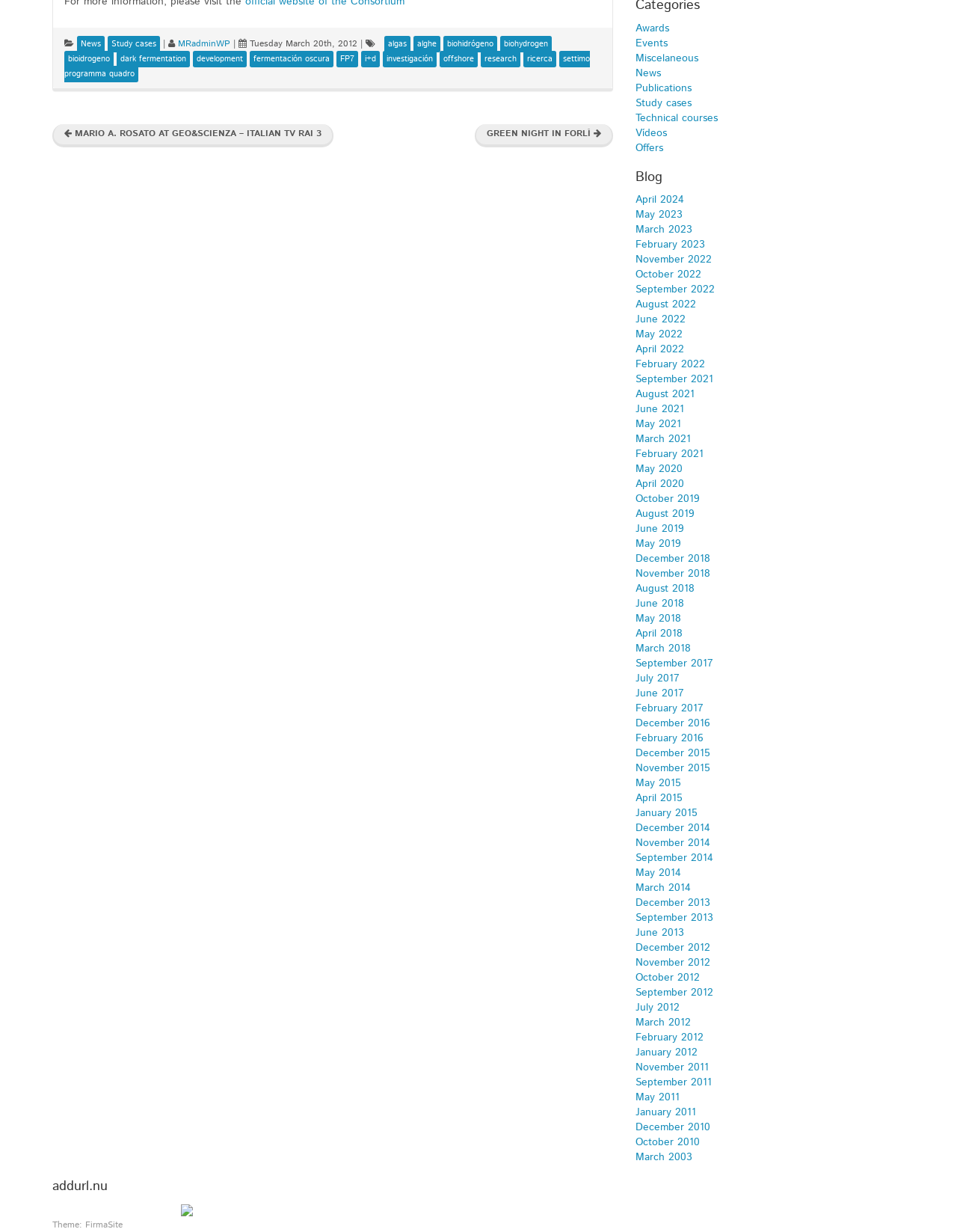Locate the bounding box coordinates for the element described below: "settimo programma quadro". The coordinates must be four float values between 0 and 1, formatted as [left, top, right, bottom].

[0.067, 0.041, 0.616, 0.067]